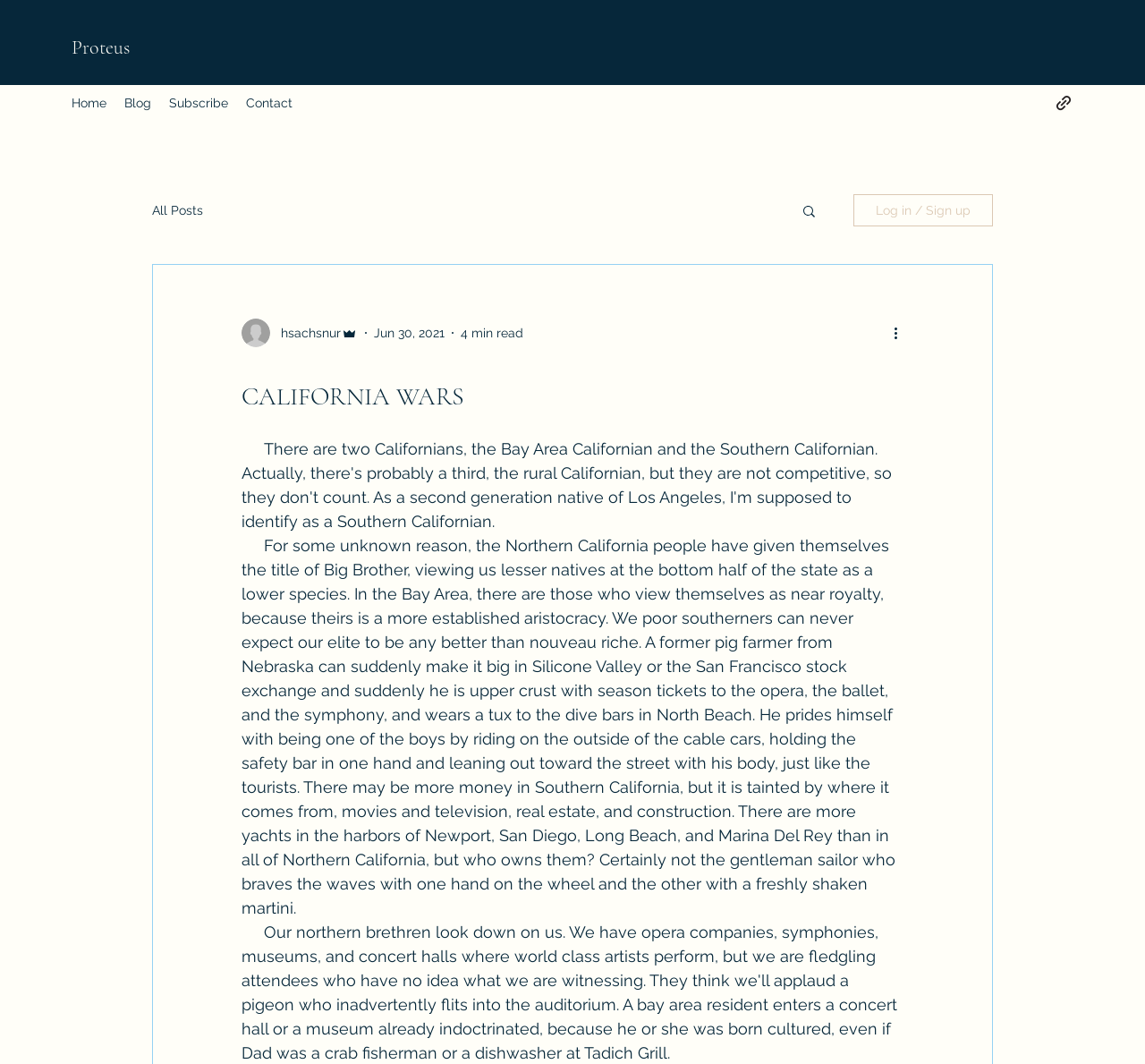Offer a meticulous caption that includes all visible features of the webpage.

The webpage is about the "California Wars" and appears to be a blog post. At the top, there is a navigation menu with links to "Home", "Blog", "Subscribe", and "Contact". To the right of this menu, there is a social bar with a single link. Below the navigation menu, there is a secondary navigation menu with a link to "All Posts" and a search button accompanied by a magnifying glass icon.

On the left side of the page, there is a section with the writer's picture, their name "hsachsnur", and their role as "Admin". Below this, there is a date "Jun 30, 2021" and a reading time of "4 min read". 

The main content of the page is a lengthy article titled "CALIFORNIA WARS". The article discusses the differences between Northern and Southern Californians, with the author describing how Northerners view themselves as superior and Southerners as inferior. The text is divided into several paragraphs and describes the cultural and economic differences between the two regions.

At the bottom right of the page, there is a button labeled "More actions" with a dropdown icon.